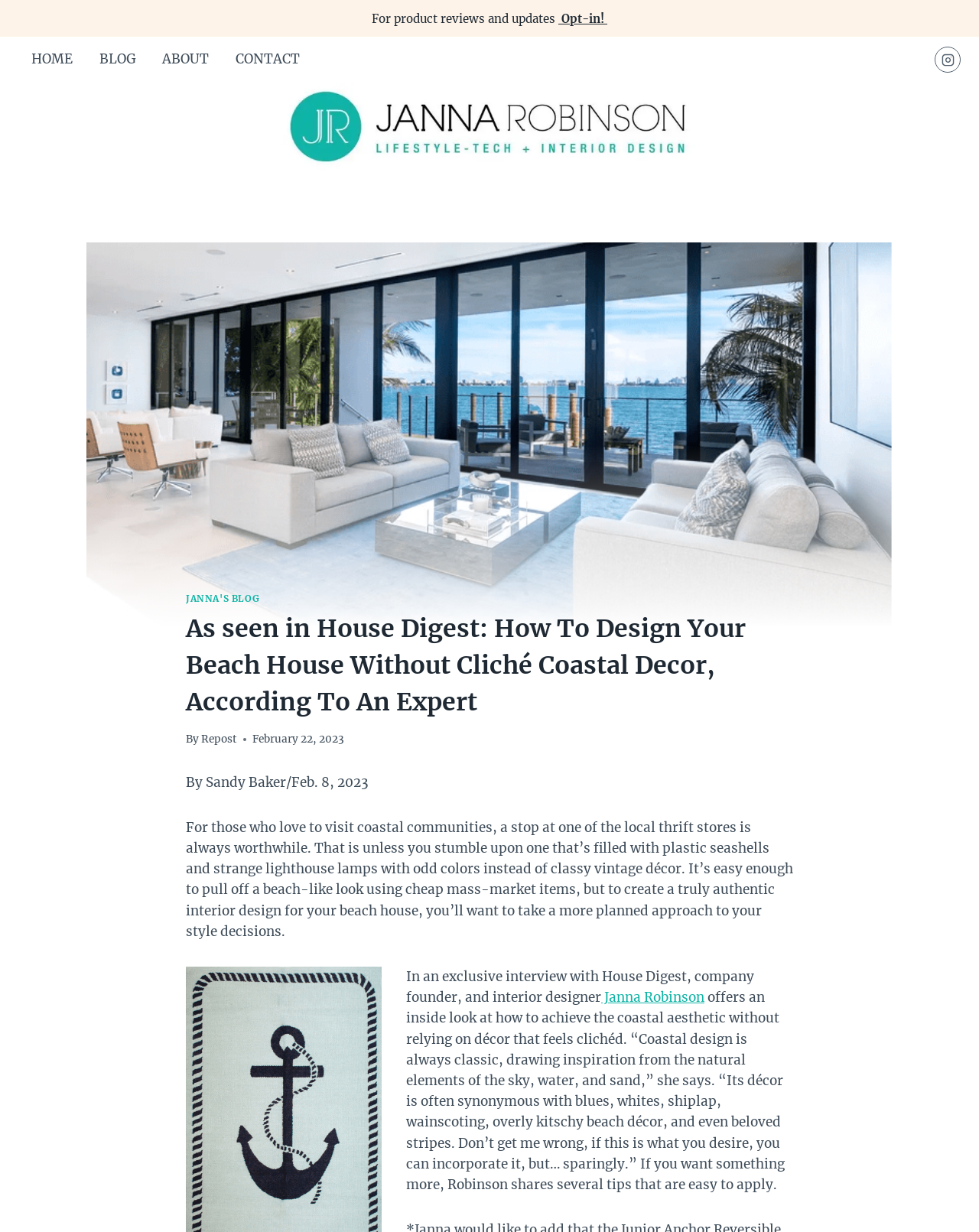Identify the bounding box of the UI element described as follows: "Janna Robinson". Provide the coordinates as four float numbers in the range of 0 to 1 [left, top, right, bottom].

[0.614, 0.803, 0.72, 0.816]